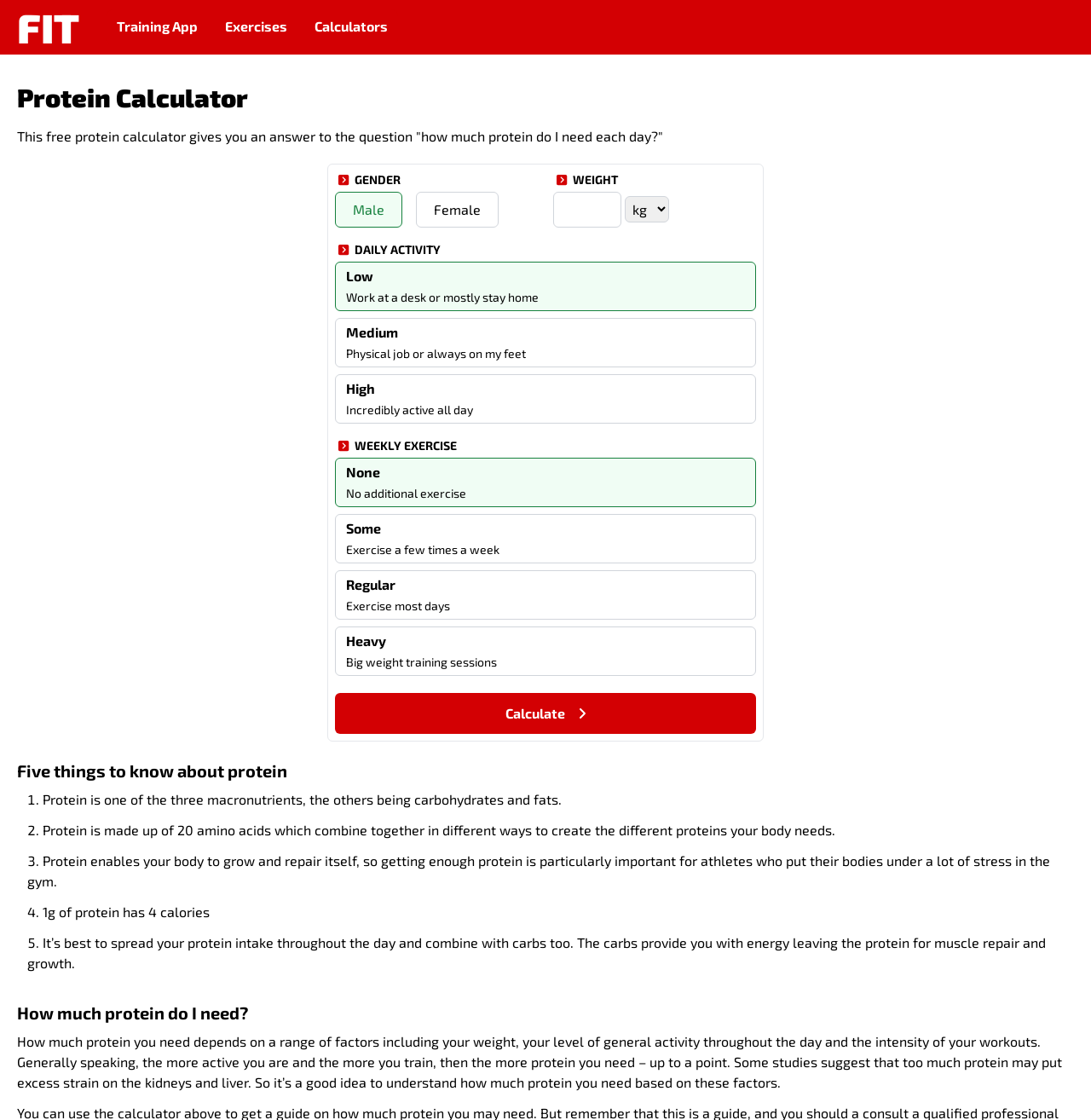Respond to the question below with a single word or phrase:
What factors affect protein needs according to the webpage?

Weight, activity level, and workout intensity